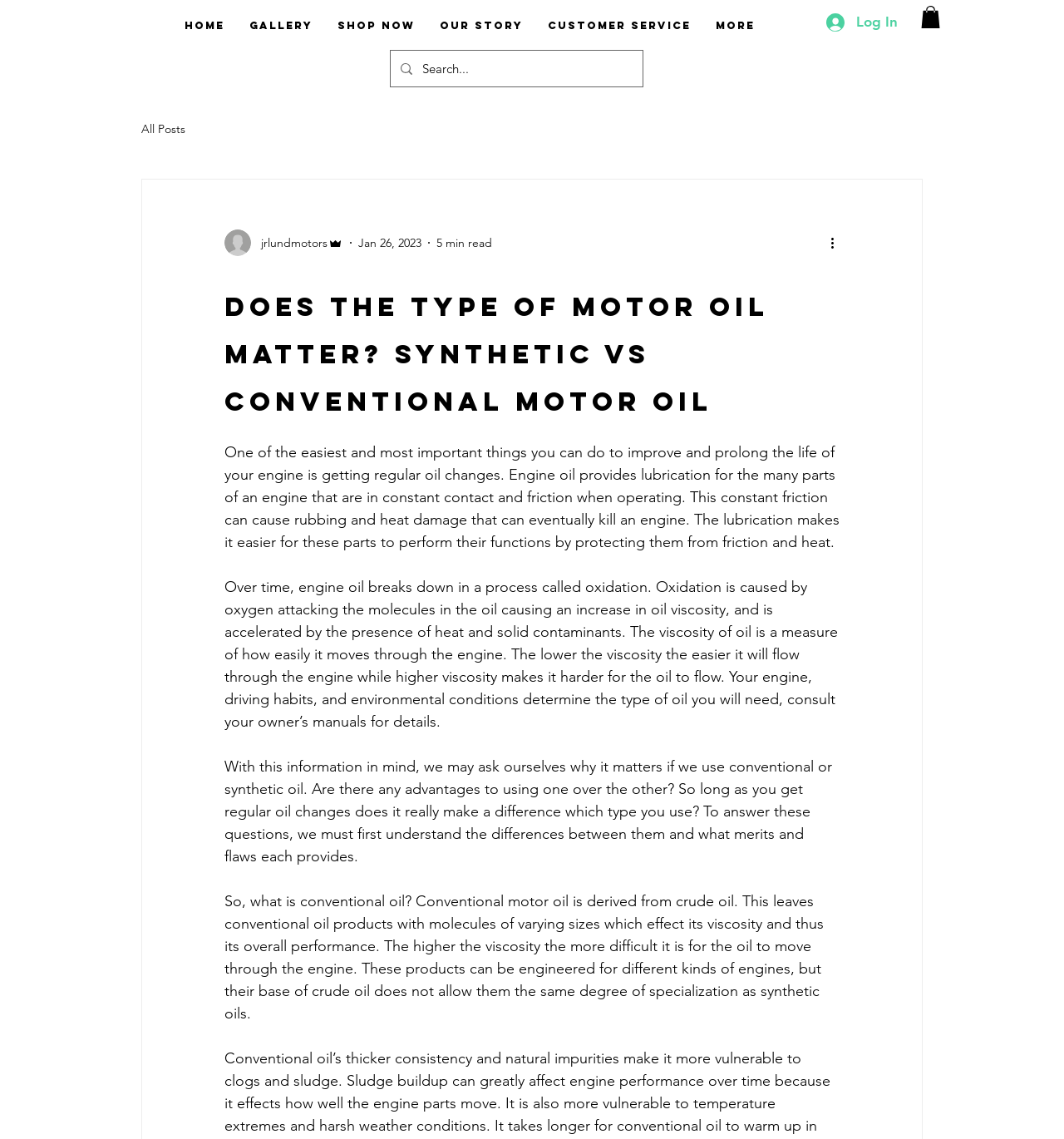Can you provide the bounding box coordinates for the element that should be clicked to implement the instruction: "Go to the 'Gallery' page"?

[0.223, 0.005, 0.305, 0.04]